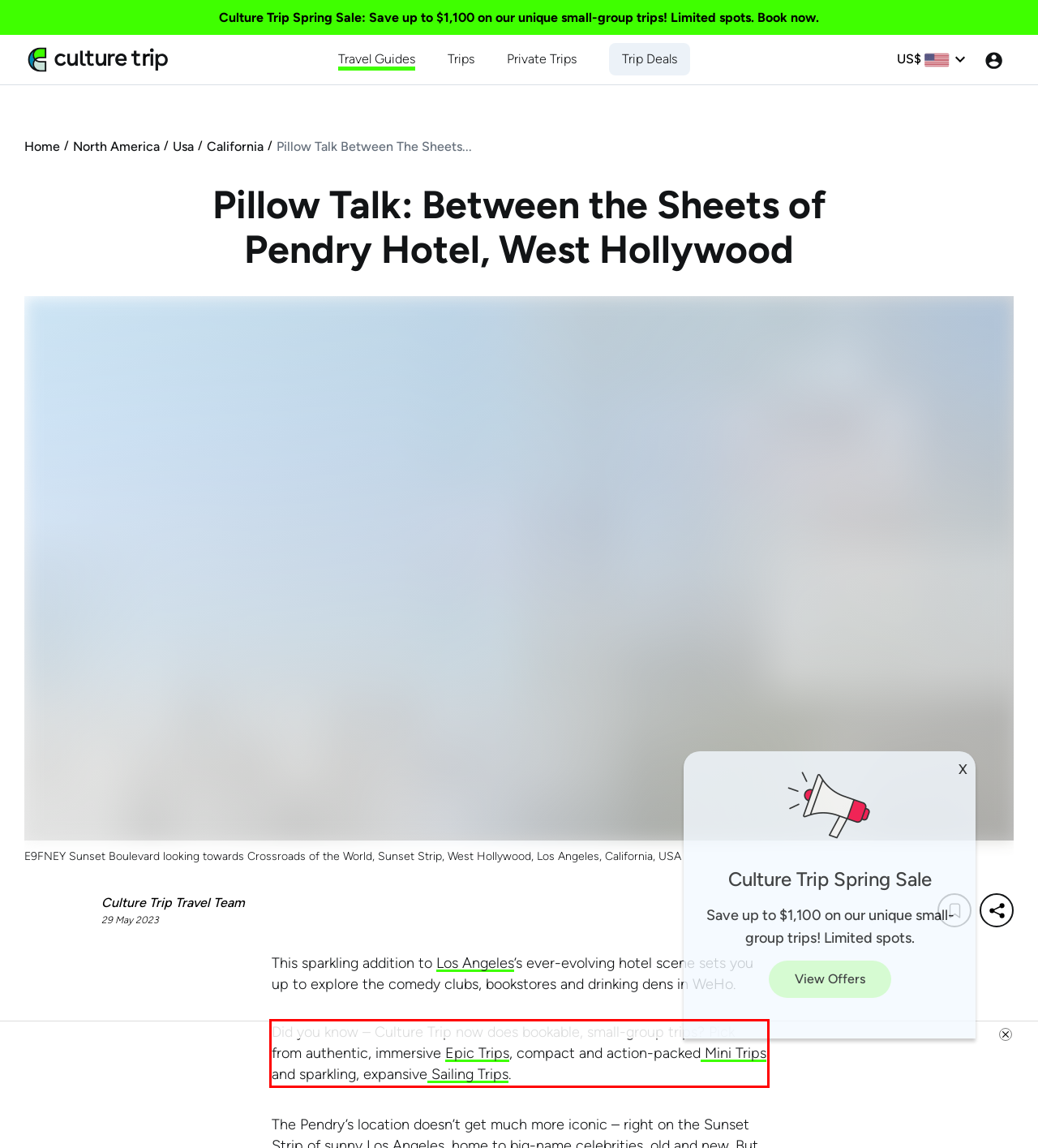There is a screenshot of a webpage with a red bounding box around a UI element. Please use OCR to extract the text within the red bounding box.

Did you know – Culture Trip now does bookable, small-group trips? Pick from authentic, immersive Epic Trips, compact and action-packed Mini Trips and sparkling, expansive Sailing Trips.